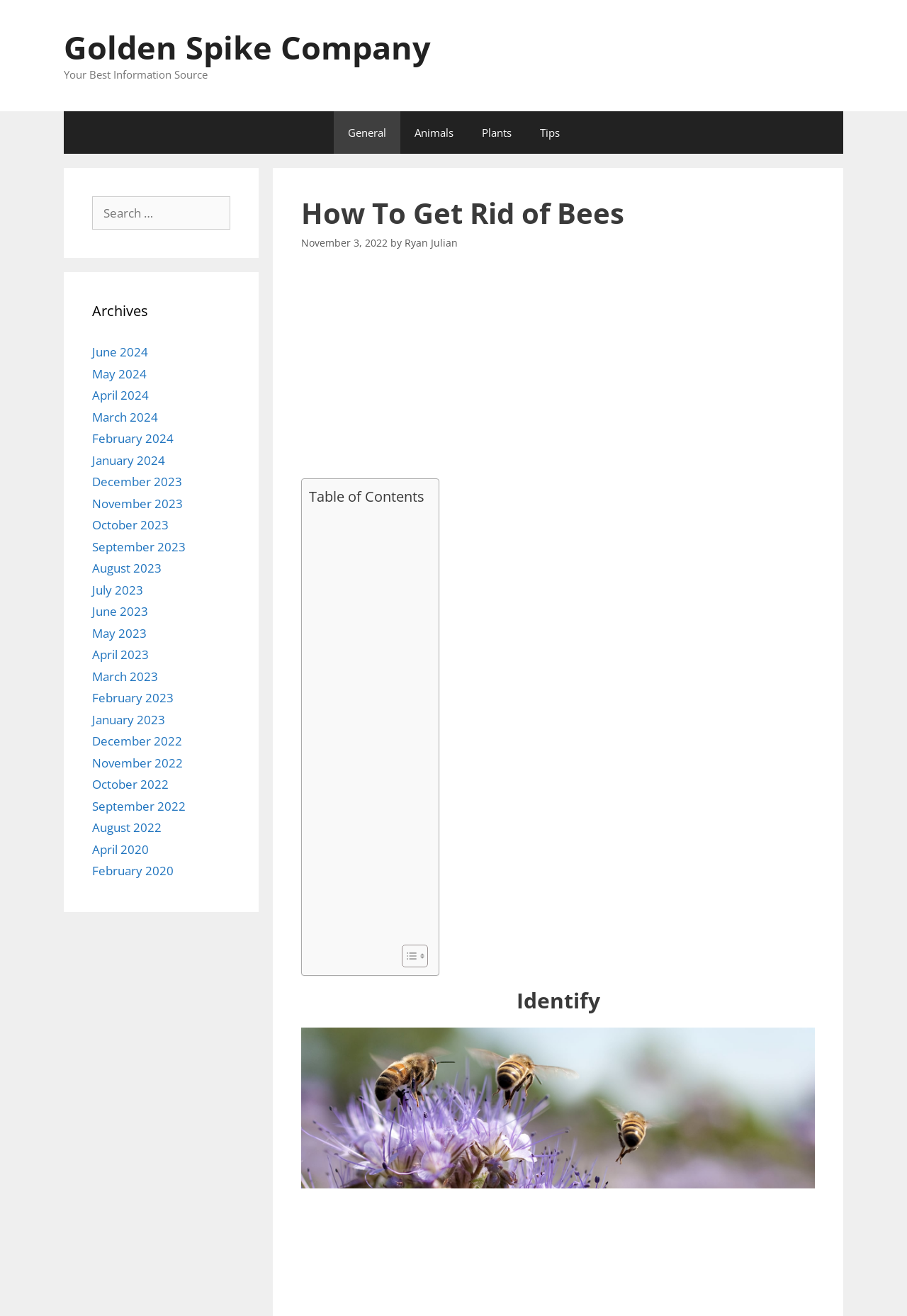Please specify the bounding box coordinates for the clickable region that will help you carry out the instruction: "Search for something".

[0.102, 0.149, 0.254, 0.174]